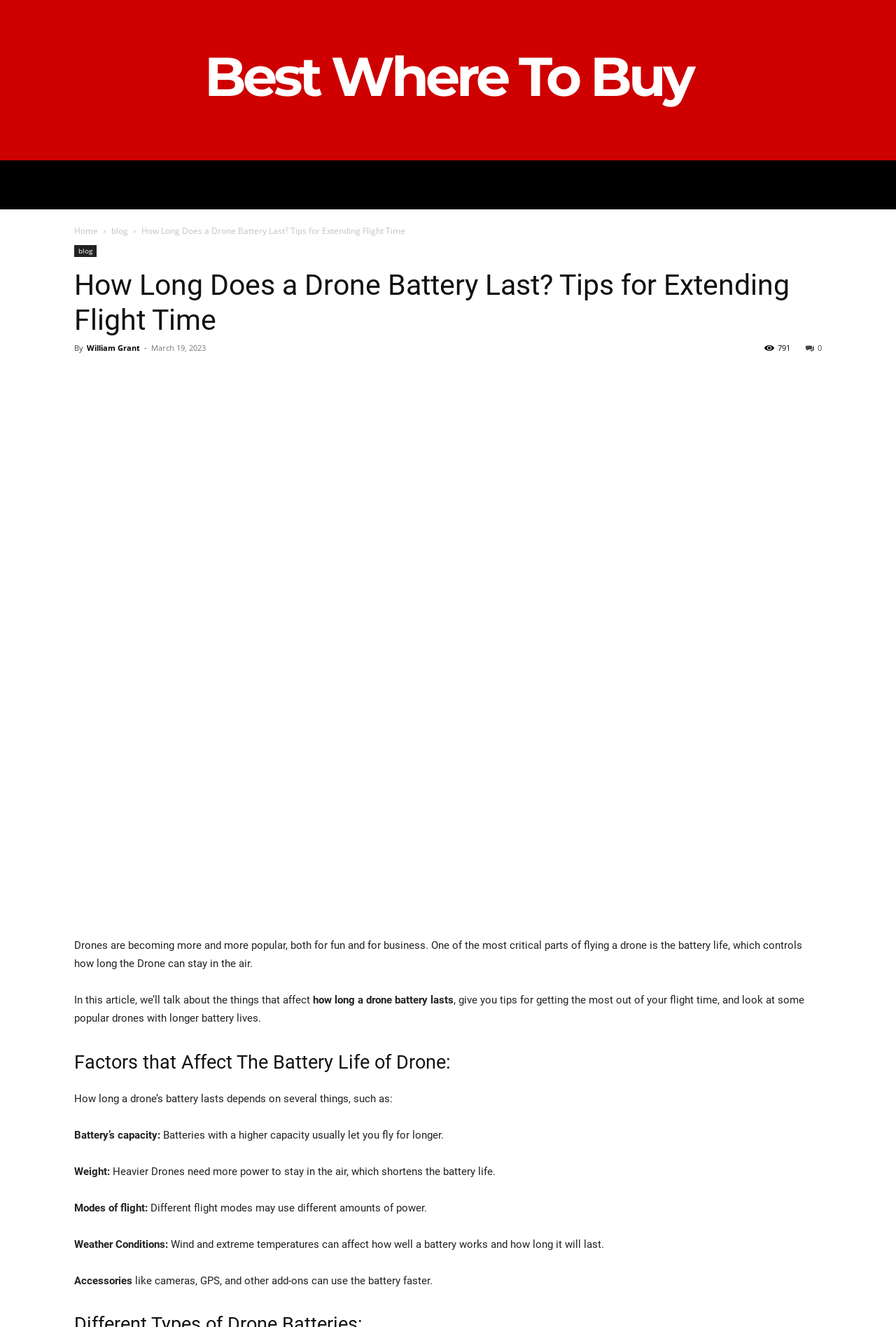What is one factor that affects drone battery life?
Give a detailed response to the question by analyzing the screenshot.

One factor that affects drone battery life is the weight of the drone, as indicated by the paragraph 'Weight: Heavier Drones need more power to stay in the air, which shortens the battery life.' This suggests that the weight of the drone has an impact on its battery life.